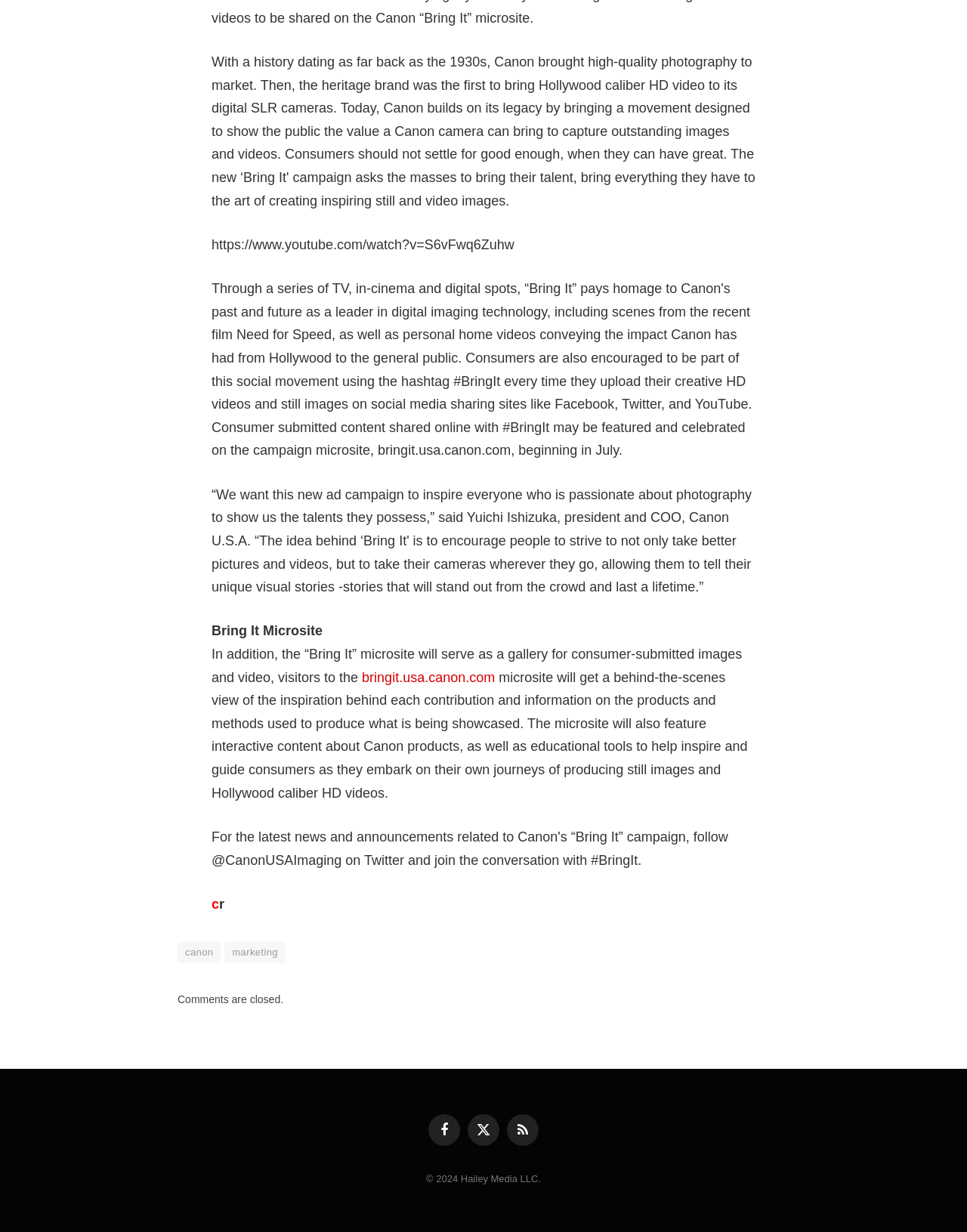Find the bounding box coordinates for the HTML element specified by: "RSS".

[0.524, 0.905, 0.557, 0.93]